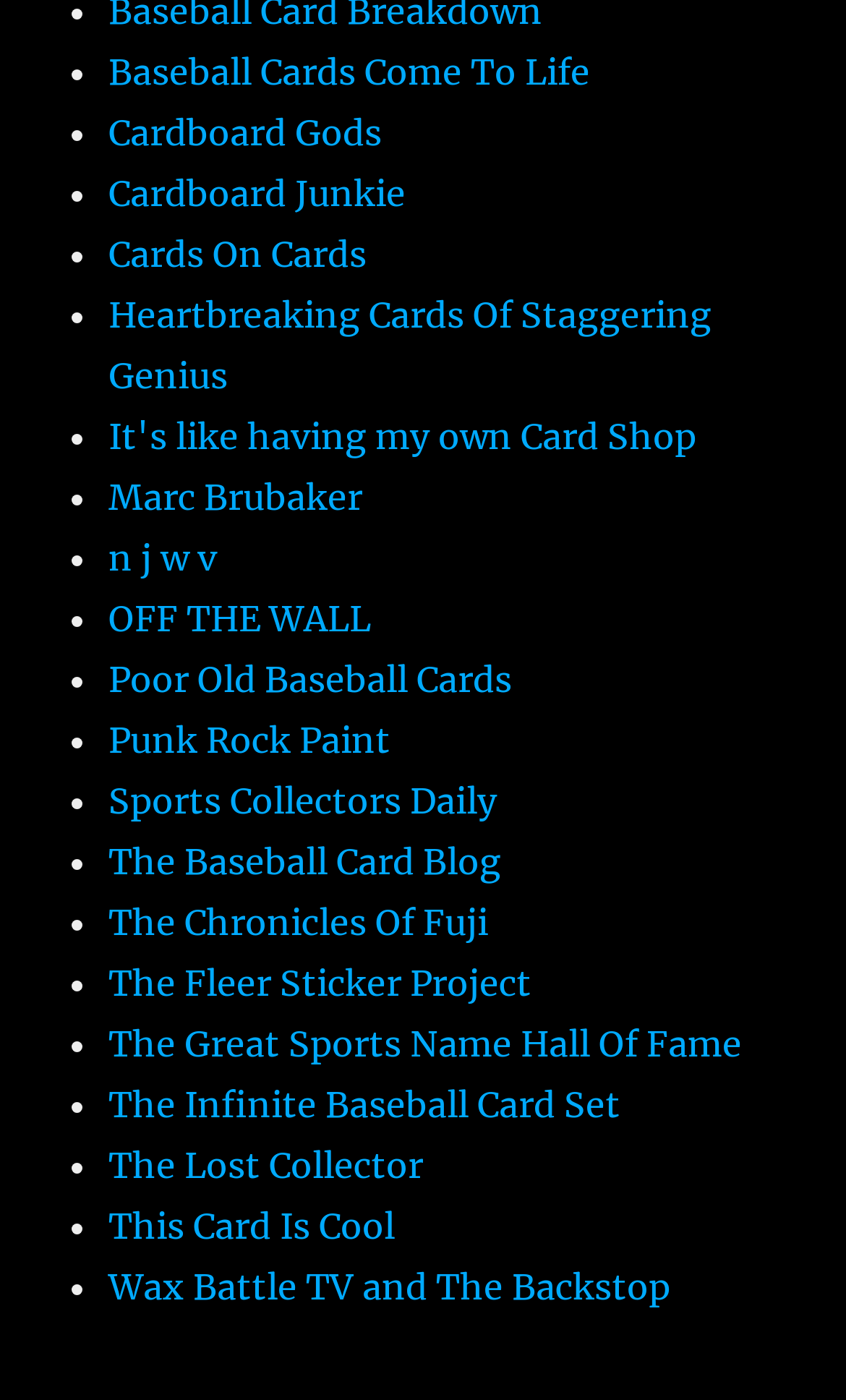Answer this question in one word or a short phrase: Are the links on the webpage organized alphabetically?

Yes